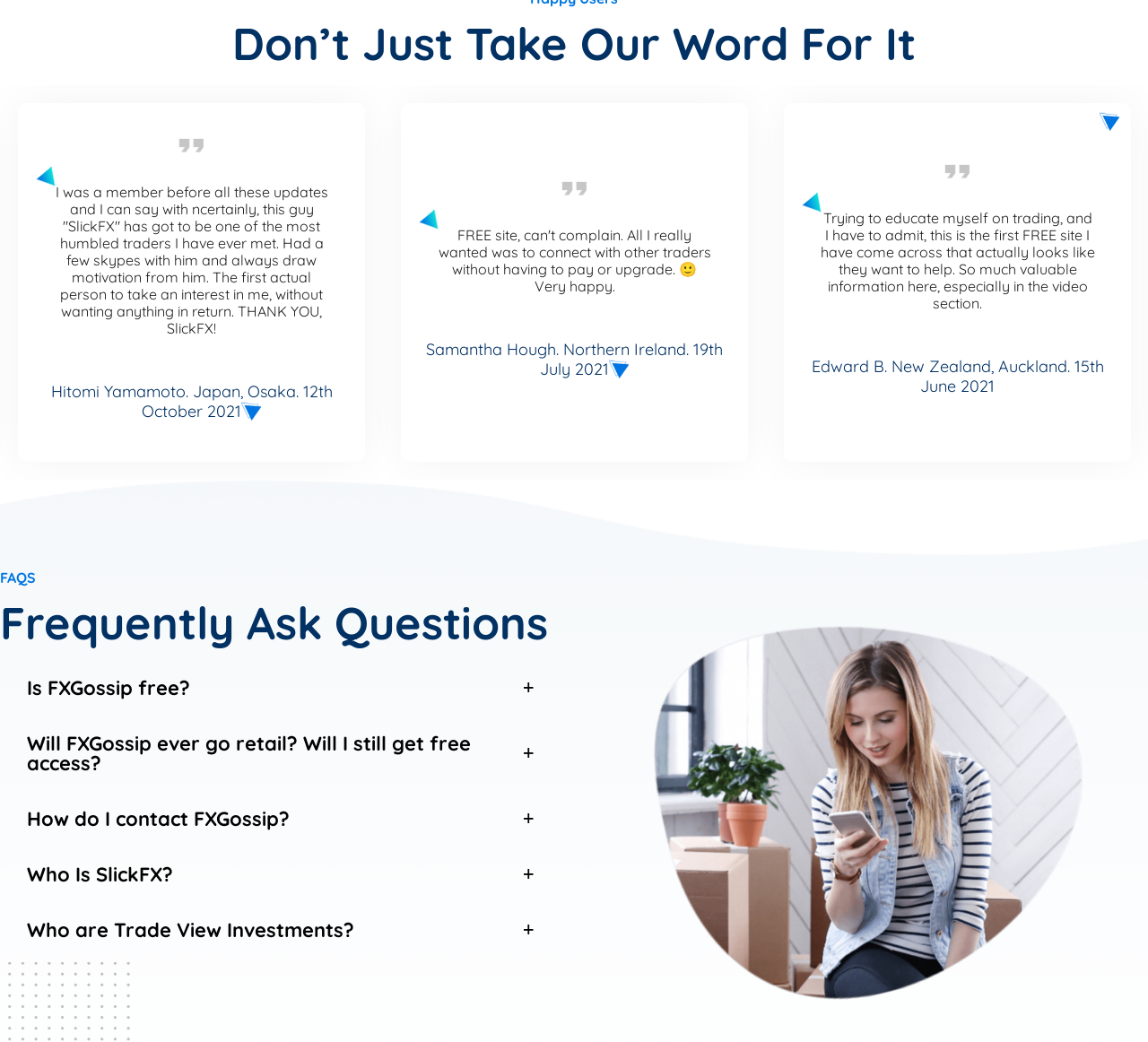How many testimonials are displayed on the webpage?
Using the details from the image, give an elaborate explanation to answer the question.

By examining the webpage, I can see two testimonials from users, Samantha Hough and Edward B., who have shared their positive experiences with FXGossip.